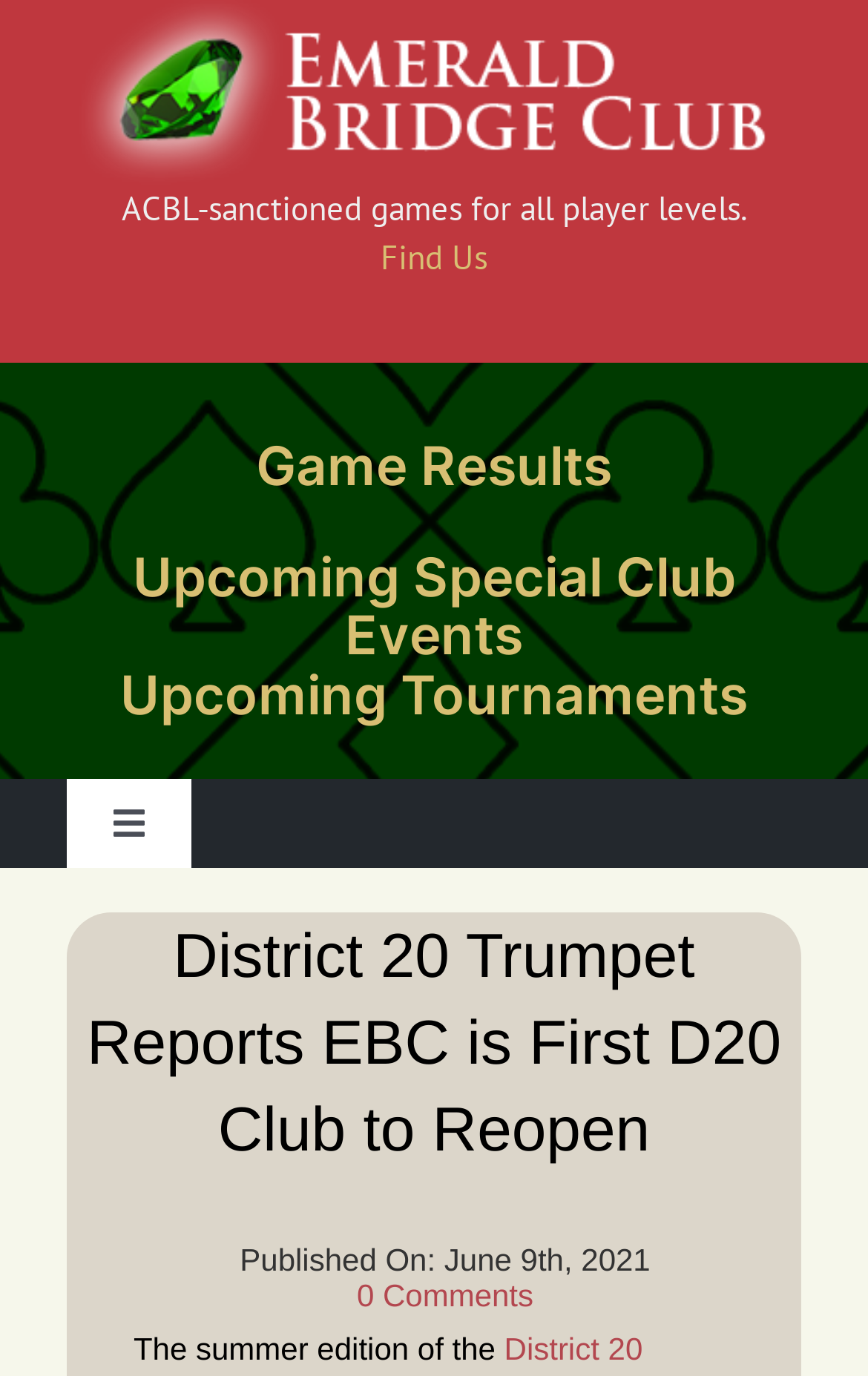Explain in detail what is displayed on the webpage.

The webpage is about the Emerald Bridge Club, specifically an article titled "District 20 Trumpet Reports EBC is First D20 Club to Reopen". At the top, there is a brief description of the club, stating that it offers "ACBL-sanctioned games for all player levels". 

Below this description, there are four links: "Find Us", "Game Results", "Upcoming Special Club Events", and "Upcoming Tournaments", which are positioned horizontally and take up about half of the page width.

On the left side of the page, there is a navigation menu labeled "Home menu" with a toggle button. When expanded, it reveals several links, including "Home", "Upcoming", and "Partnership Desk". The "Upcoming" link has a submenu button next to it.

The main content of the page is headed by a title "District 20 Trumpet Reports EBC is First D20 Club to Reopen", followed by a publication date "June 9th, 2021". Below the title, there is a link to comments on the article, which currently shows "0 Comments". 

Finally, at the bottom of the page, there is a snippet of text from the article, which starts with "The summer edition of the...".